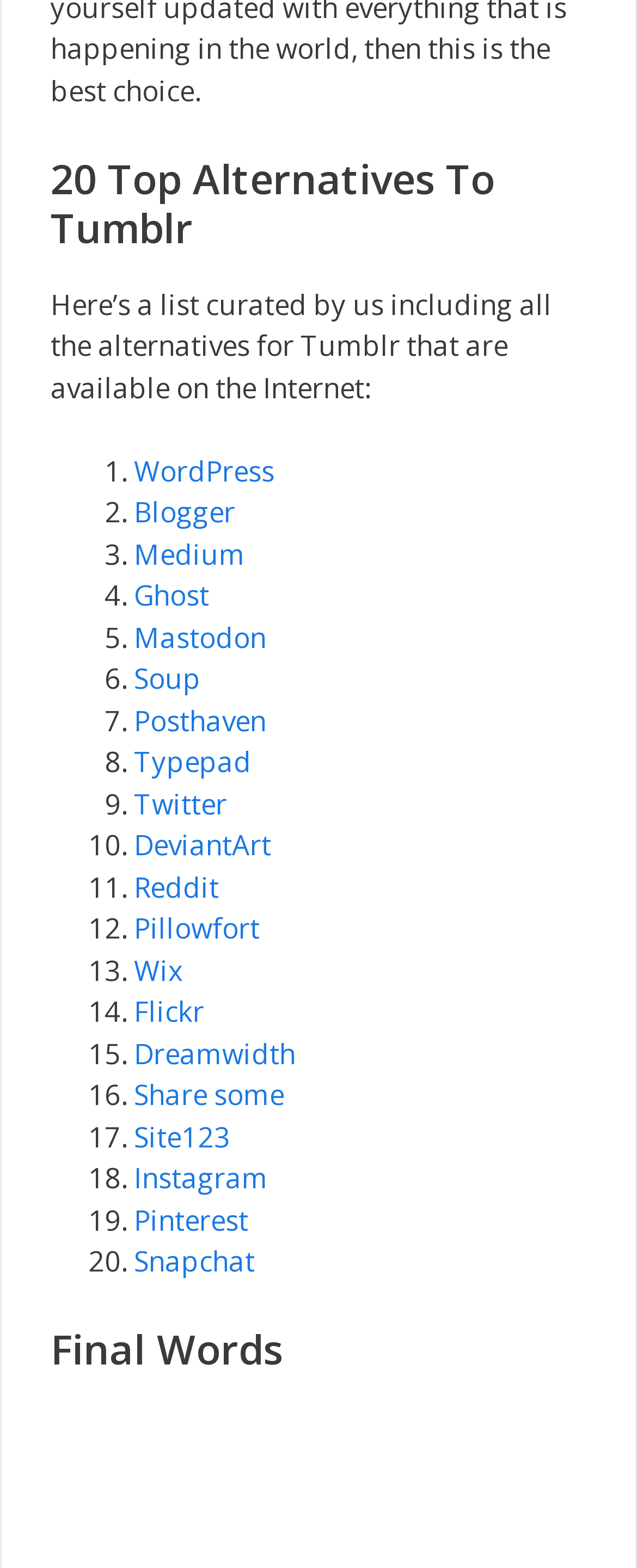Please identify the bounding box coordinates of the clickable area that will allow you to execute the instruction: "Click on Instagram".

[0.21, 0.74, 0.421, 0.763]